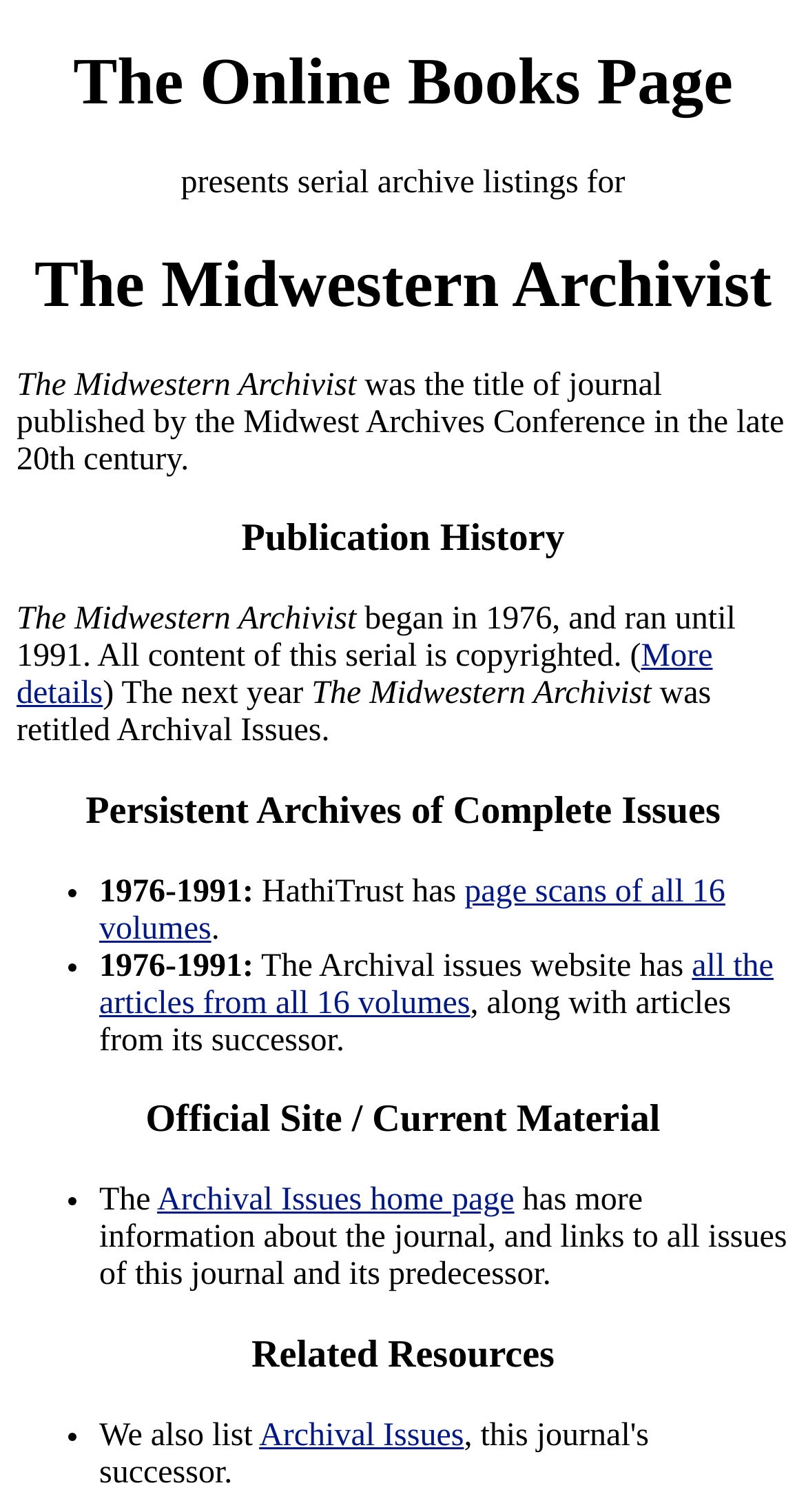Where can I find page scans of all 16 volumes of The Midwestern Archivist?
From the screenshot, supply a one-word or short-phrase answer.

HathiTrust